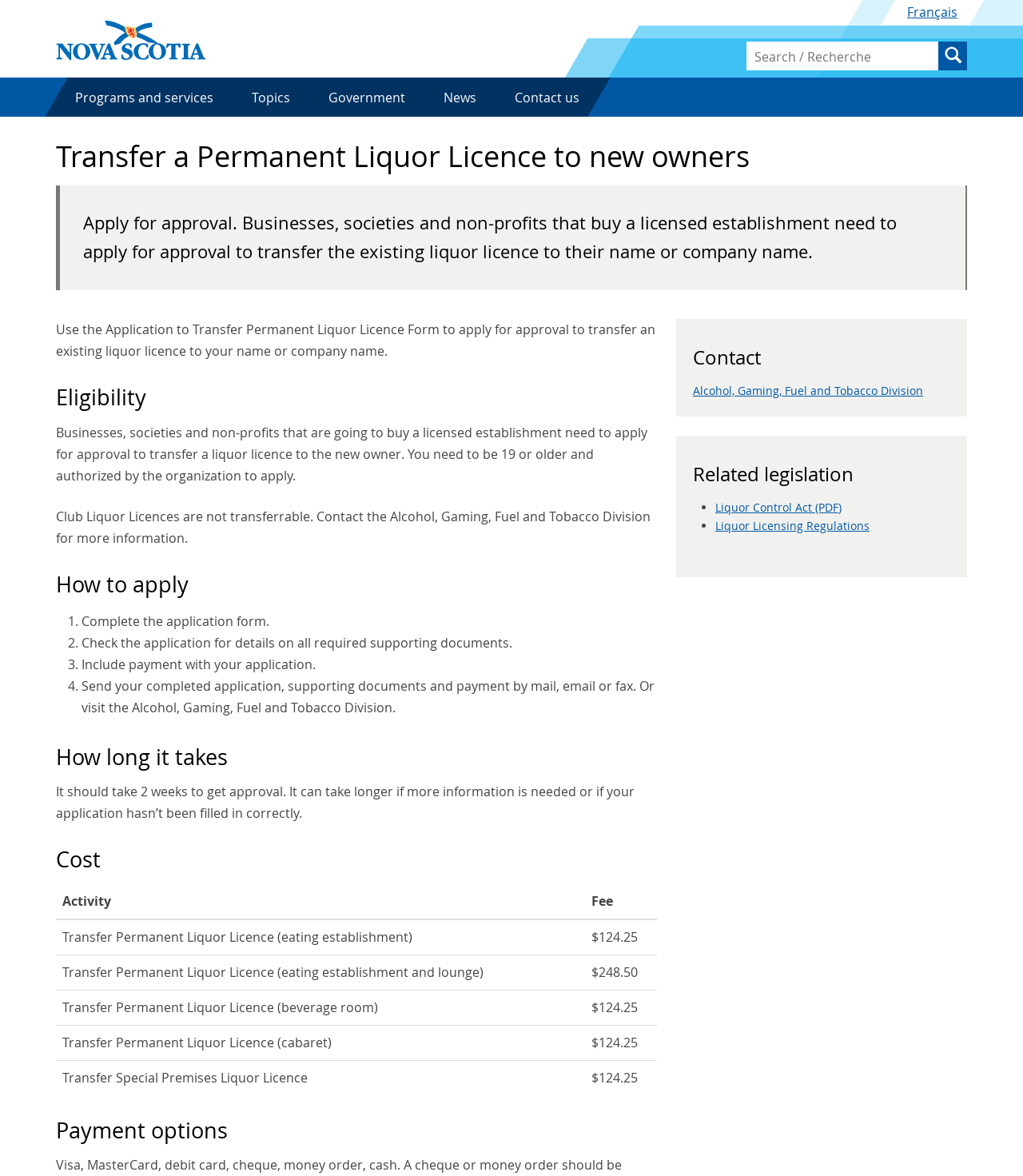Show the bounding box coordinates of the region that should be clicked to follow the instruction: "Visit the Province of Nova Scotia website."

[0.047, 0.008, 0.21, 0.06]